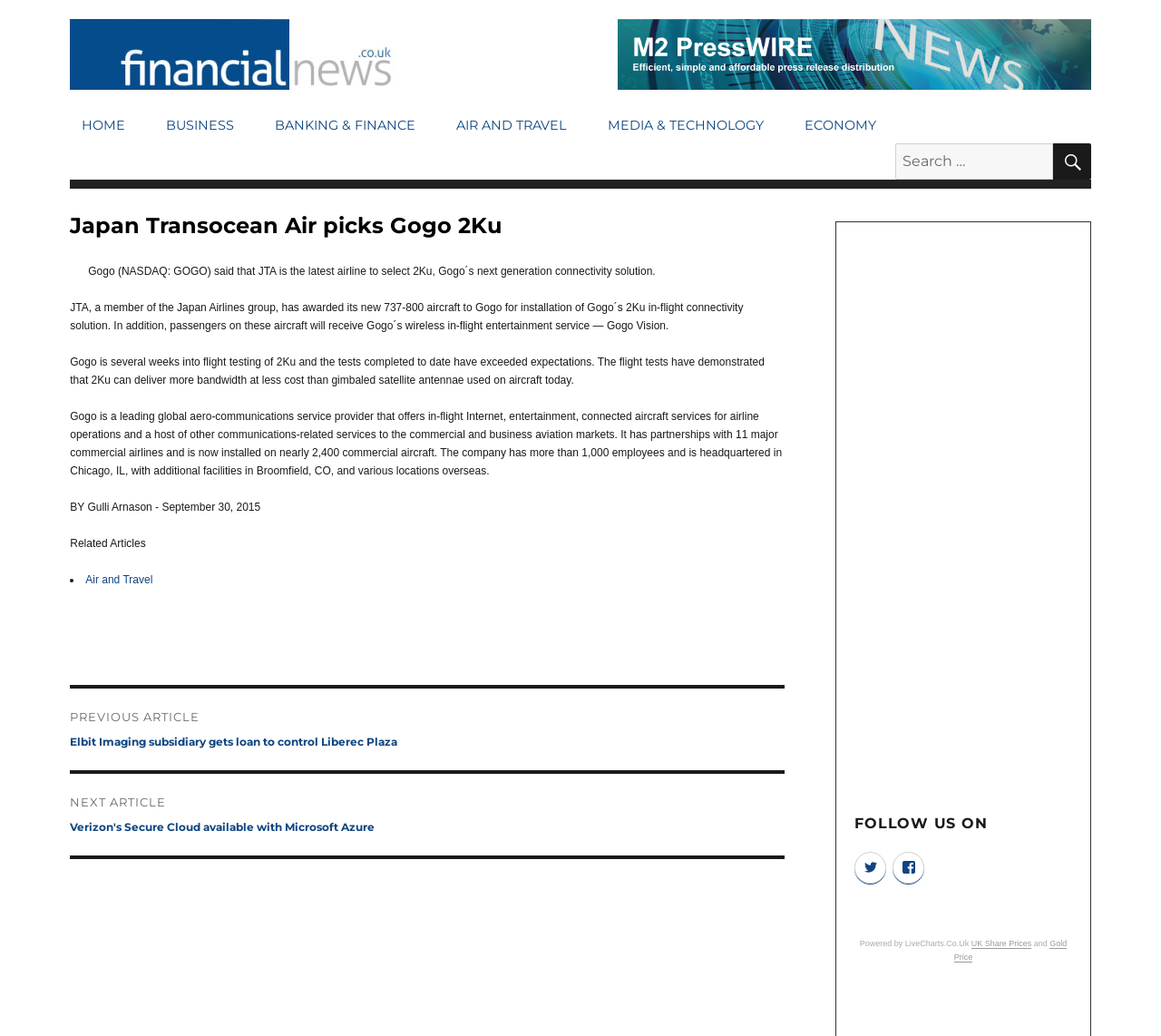Pinpoint the bounding box coordinates of the element you need to click to execute the following instruction: "Search the Halo Updates DBs". The bounding box should be represented by four float numbers between 0 and 1, in the format [left, top, right, bottom].

None